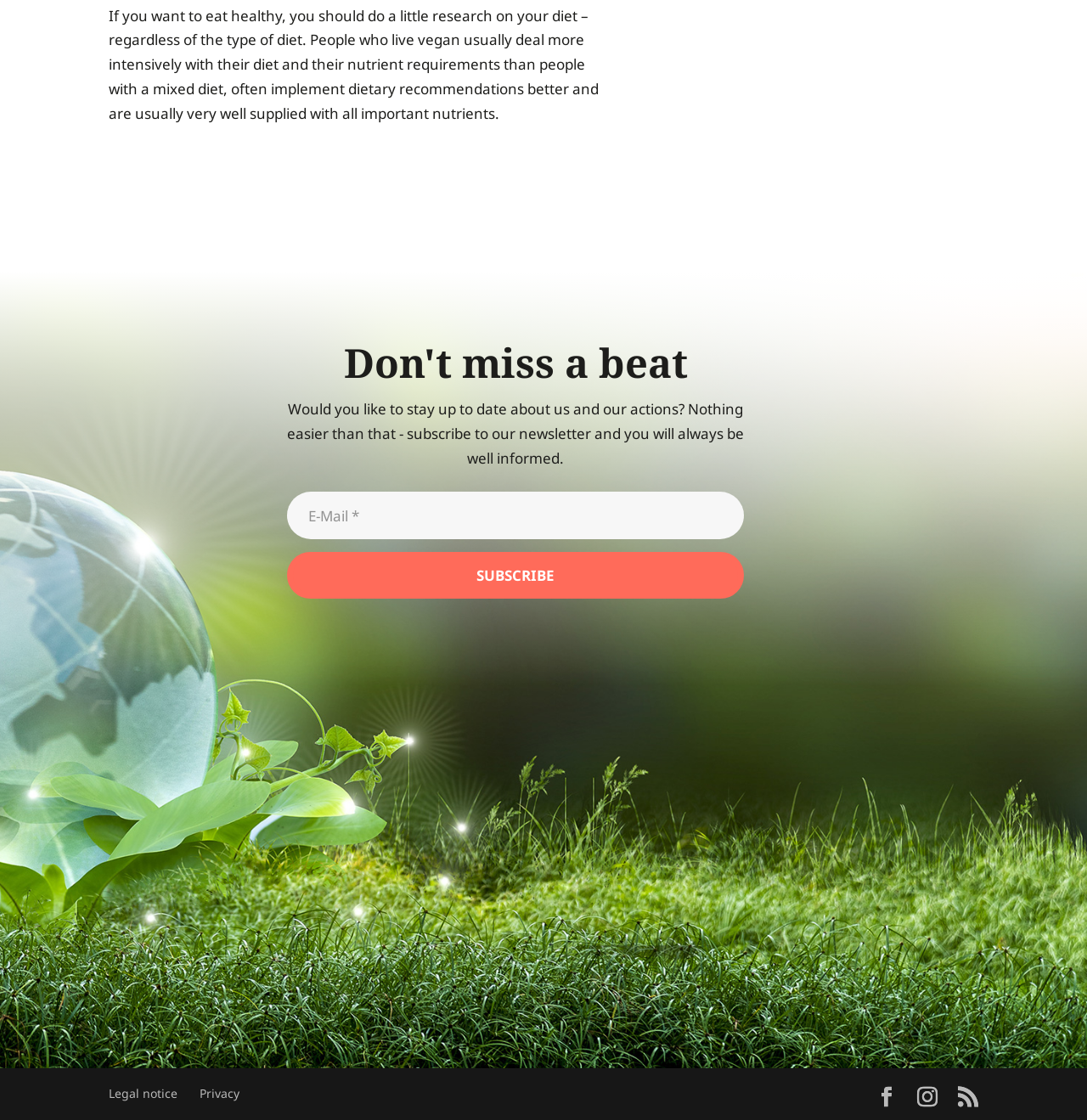Identify the bounding box coordinates of the area you need to click to perform the following instruction: "Subscribe to the newsletter".

[0.264, 0.493, 0.685, 0.535]